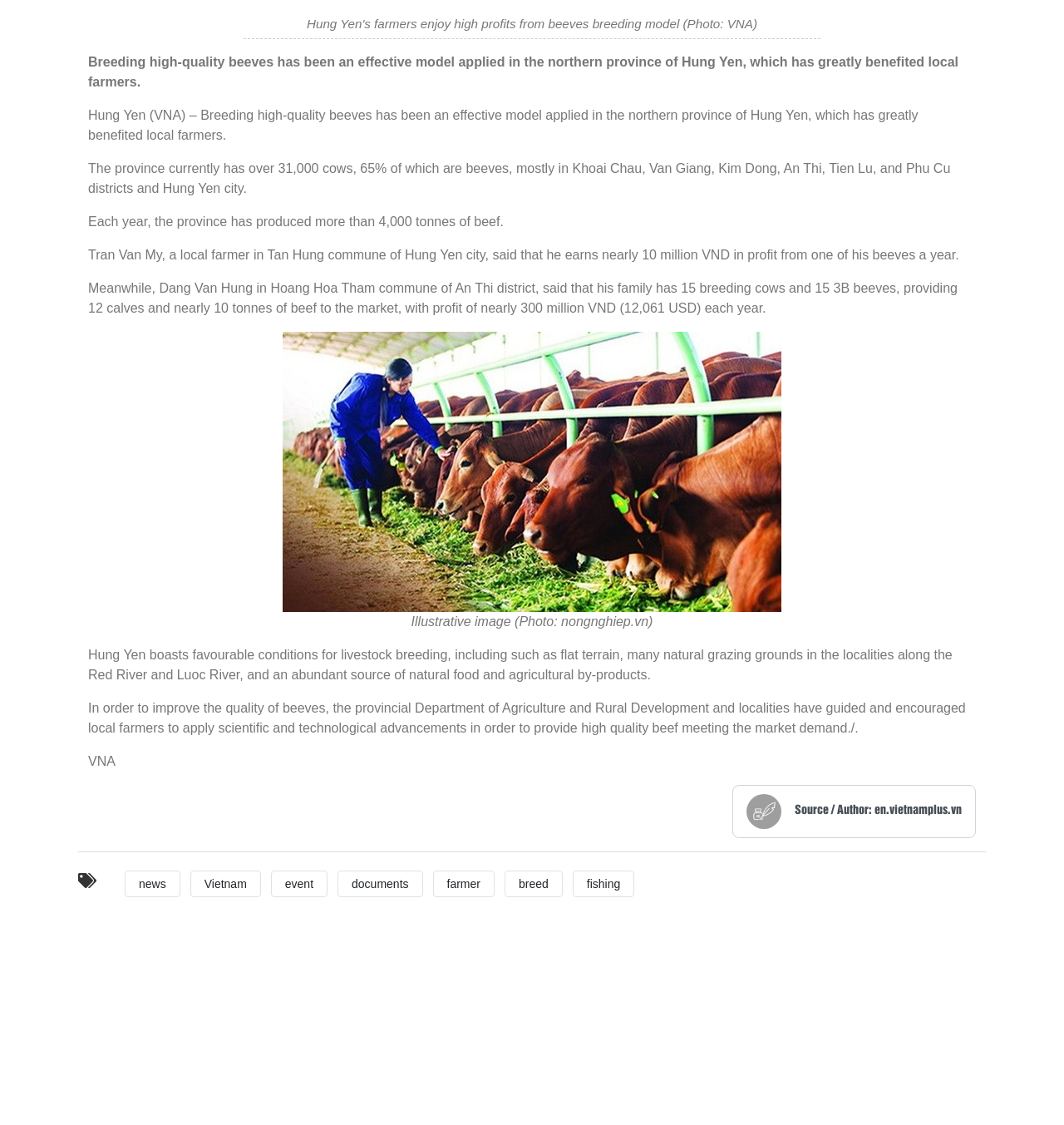How many cows are there in the province?
Analyze the image and provide a thorough answer to the question.

According to the article, the province currently has over 31,000 cows, with 65% of them being beeves.